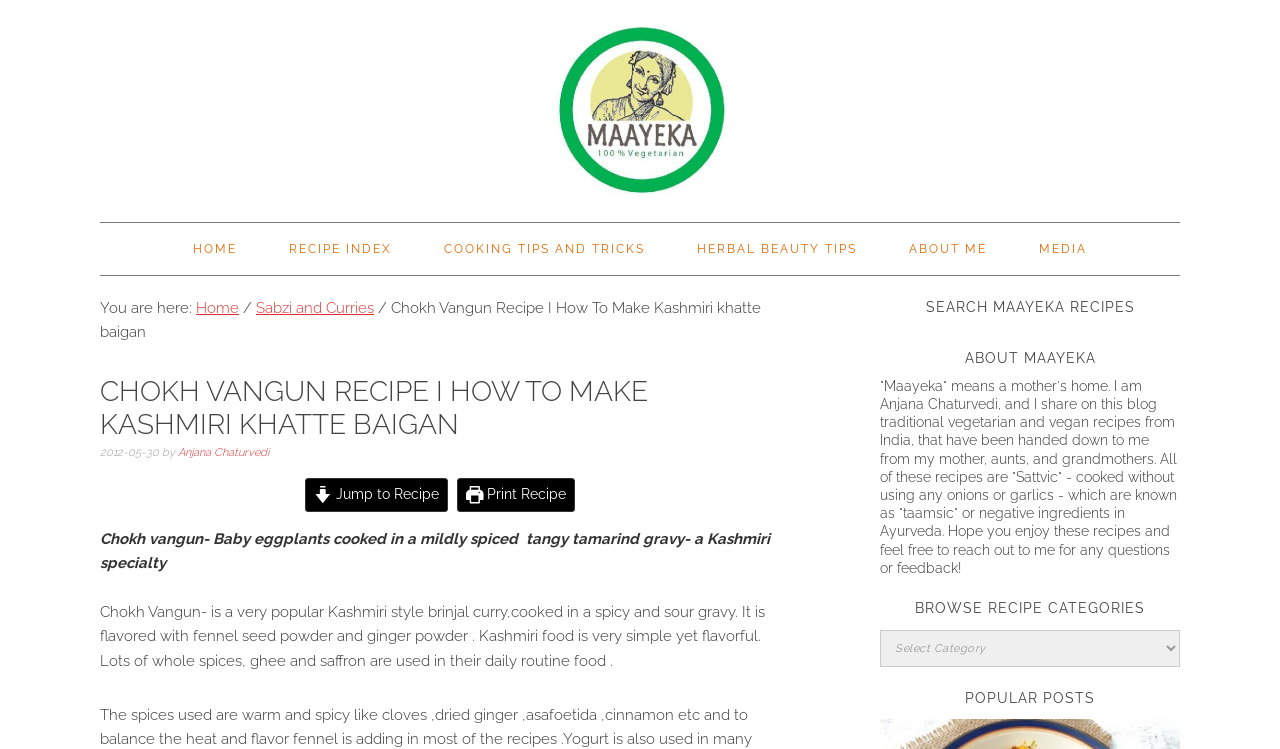Can you find the bounding box coordinates for the element to click on to achieve the instruction: "Browse recipe categories"?

[0.688, 0.841, 0.922, 0.89]